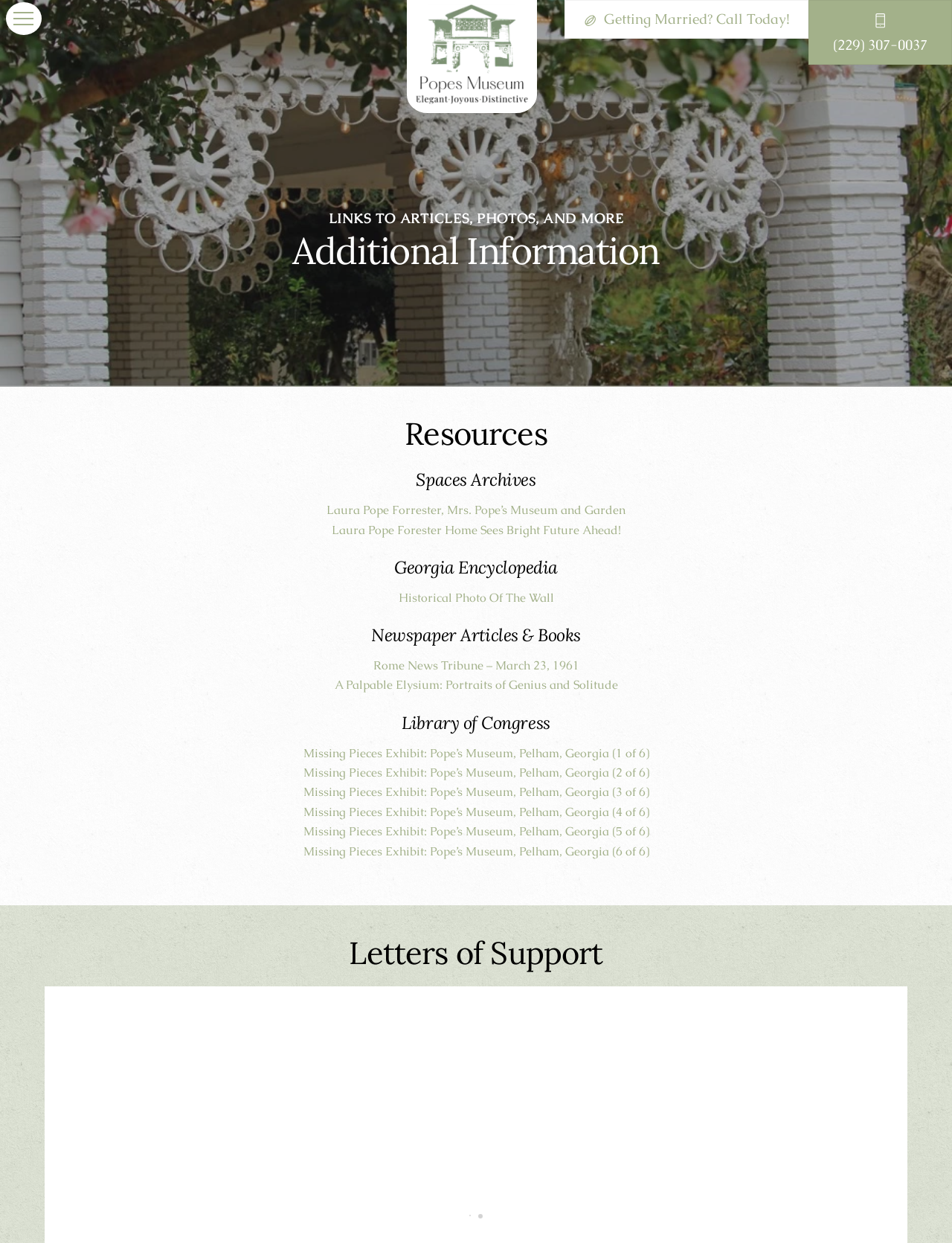Identify the bounding box coordinates of the element that should be clicked to fulfill this task: "Visit 'Laura Pope Forrester, Mrs. Pope’s Museum and Garden'". The coordinates should be provided as four float numbers between 0 and 1, i.e., [left, top, right, bottom].

[0.343, 0.404, 0.657, 0.417]